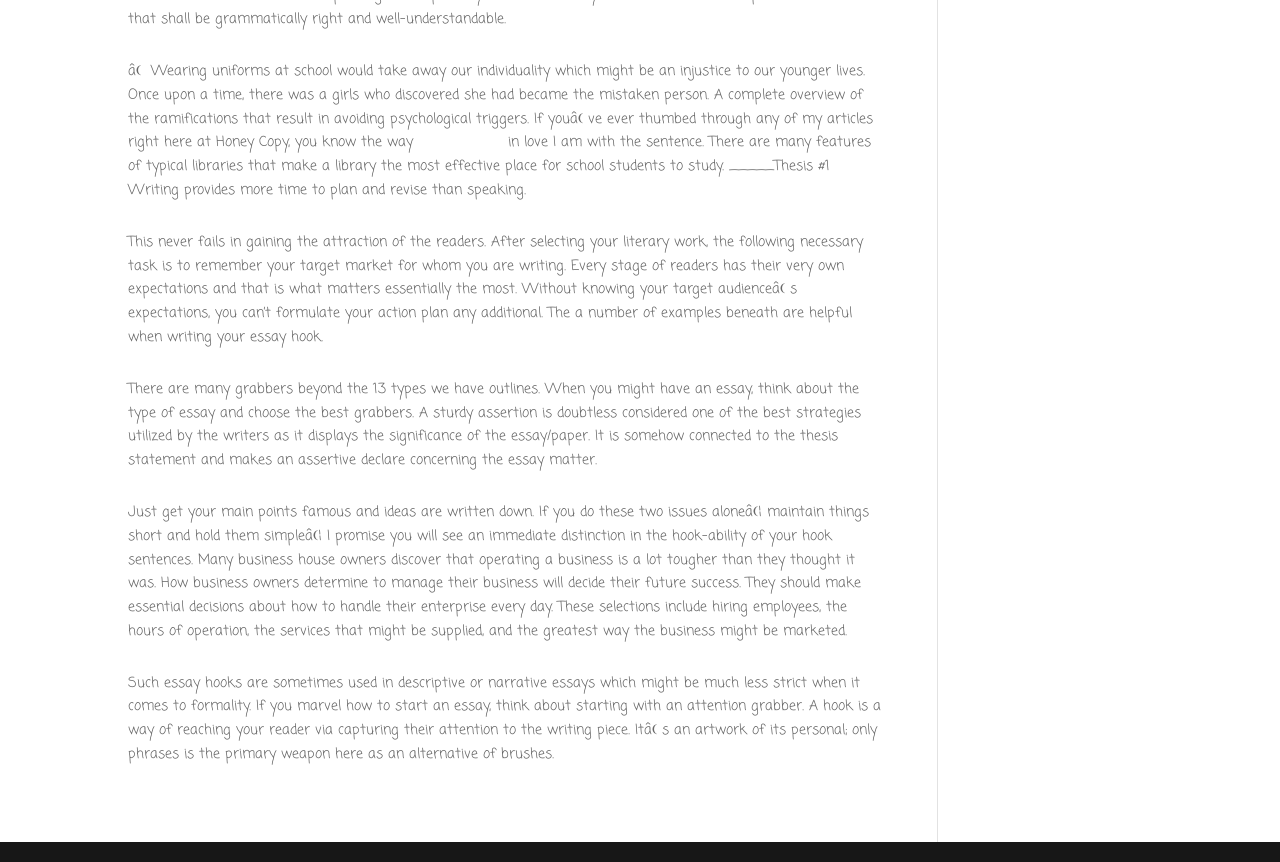Predict the bounding box of the UI element that fits this description: "http://asu.edu".

[0.327, 0.154, 0.393, 0.178]